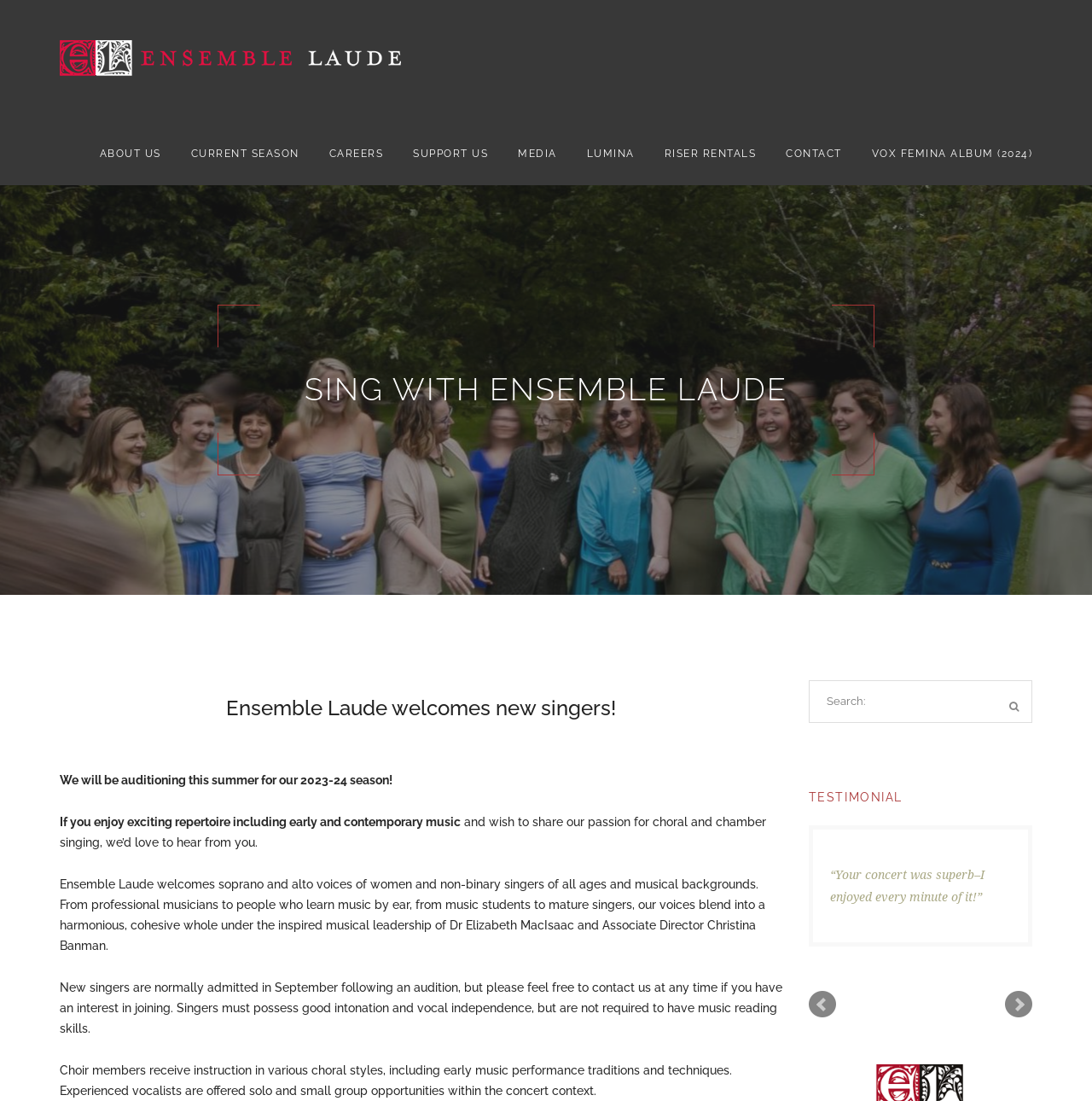Generate a detailed explanation of the webpage's features and information.

The webpage is about Ensemble Laude, a choral group. At the top, there is a logo image of Ensemble Laude, accompanied by a link to the group's homepage. Below the logo, there is a navigation menu with links to various sections, including "About Us", "Current Season", "Careers", "Support Us", "Media", "Lumina", "Riser Rentals", and "Contact".

The main content of the page is divided into two sections. On the left, there is a heading "SING WITH ENSEMBLE LAUDE" followed by a series of paragraphs describing the group's audition process and requirements for new singers. The text explains that the group welcomes soprano and alto voices of women and non-binary singers of all ages and musical backgrounds, and that new singers are normally admitted in September following an audition.

On the right, there is a complementary section with a search box and a button. Below the search box, there is a testimonial section with a heading "TESTIMONIAL" and a blockquote containing a quote from someone who attended one of the group's concerts. The quote praises the concert, saying it was "superb" and that they "enjoyed every minute of it!" There are also links to navigate to the next or previous testimonial.

Overall, the webpage provides information about Ensemble Laude and its audition process, as well as a way to search for specific content and read testimonials from satisfied audience members.